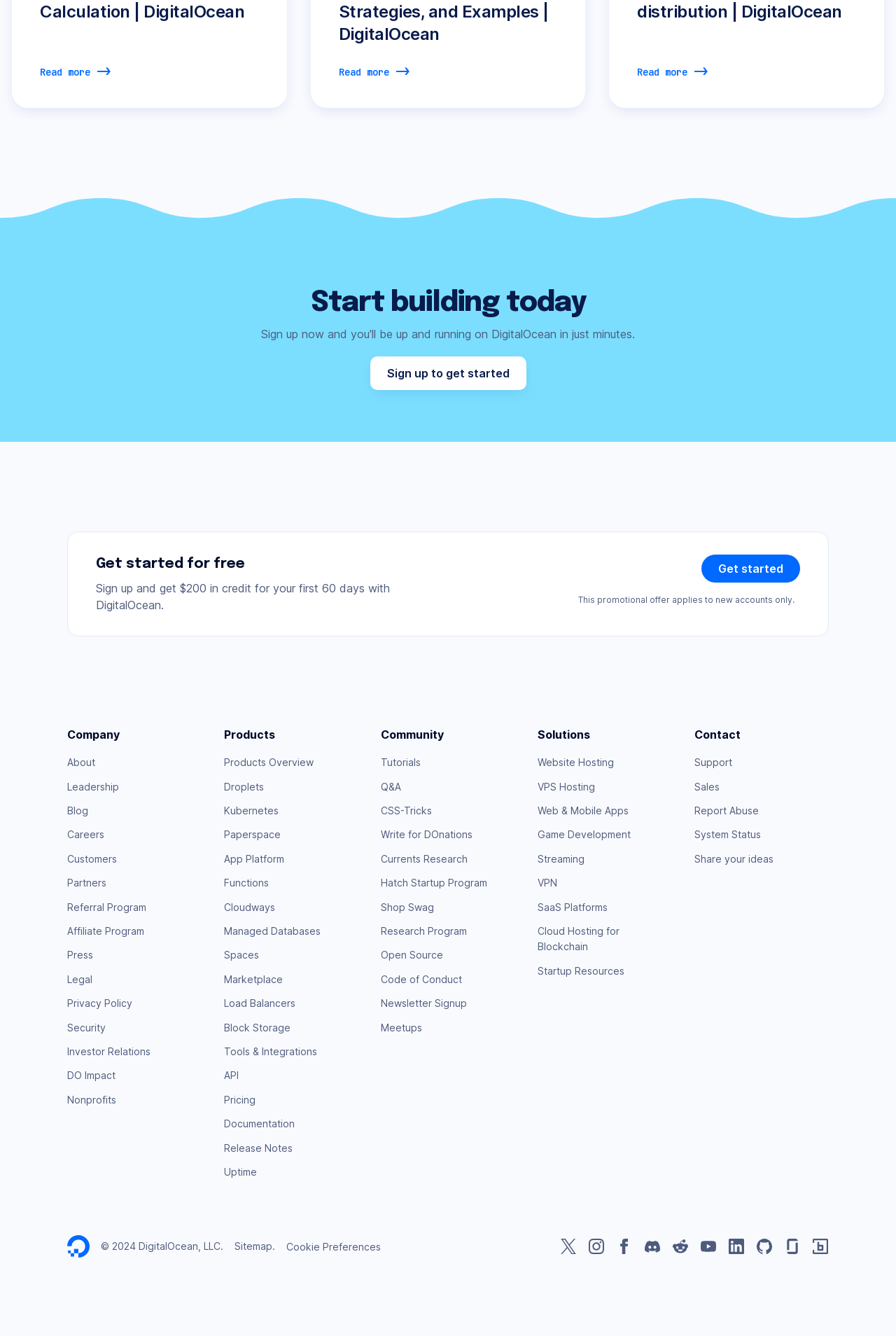Please identify the bounding box coordinates of the element's region that needs to be clicked to fulfill the following instruction: "Read more about DigitalOcean". The bounding box coordinates should consist of four float numbers between 0 and 1, i.e., [left, top, right, bottom].

[0.045, 0.047, 0.118, 0.06]